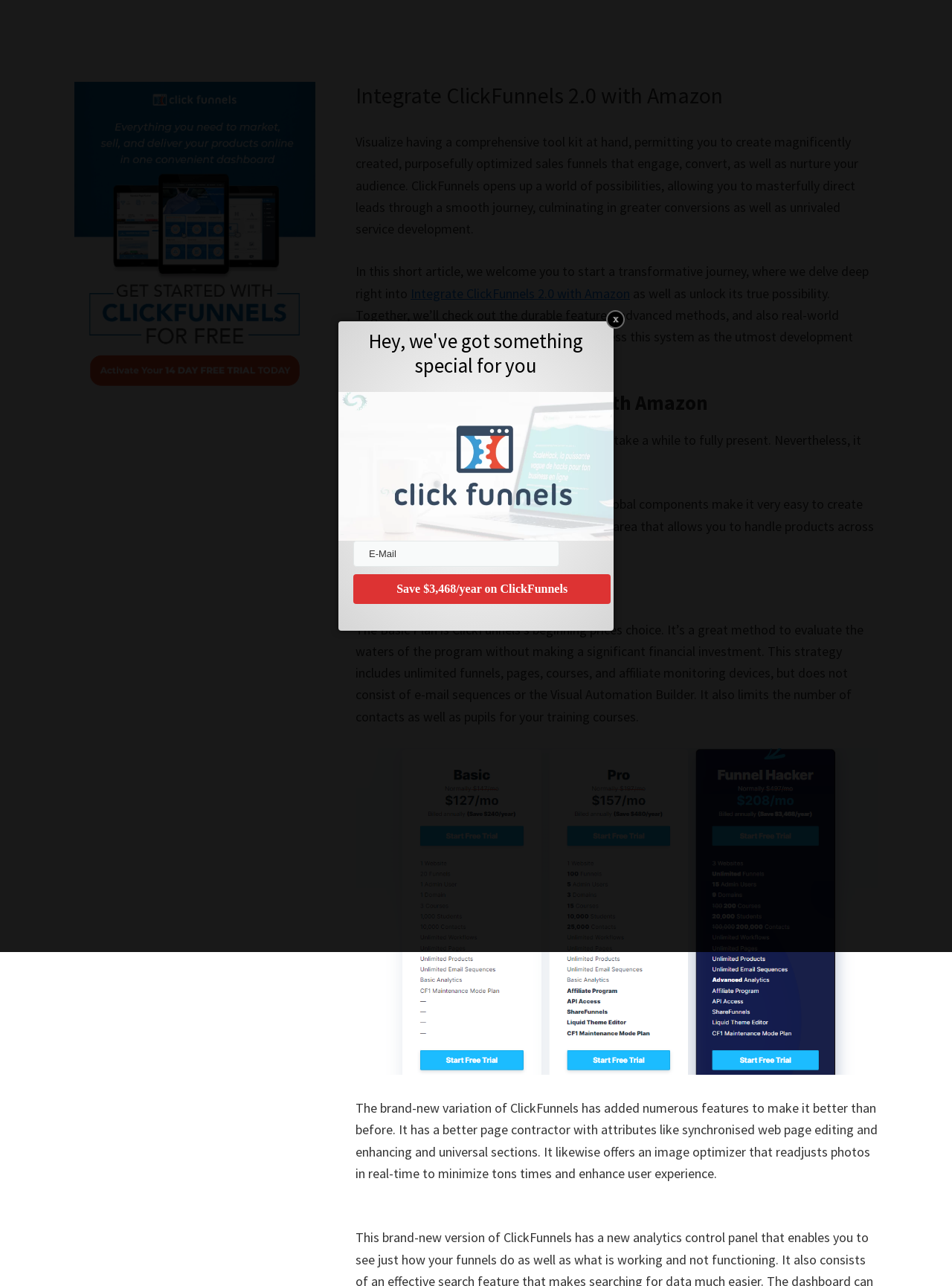Please find and generate the text of the main heading on the webpage.

Integrate ClickFunnels 2.0 with Amazon